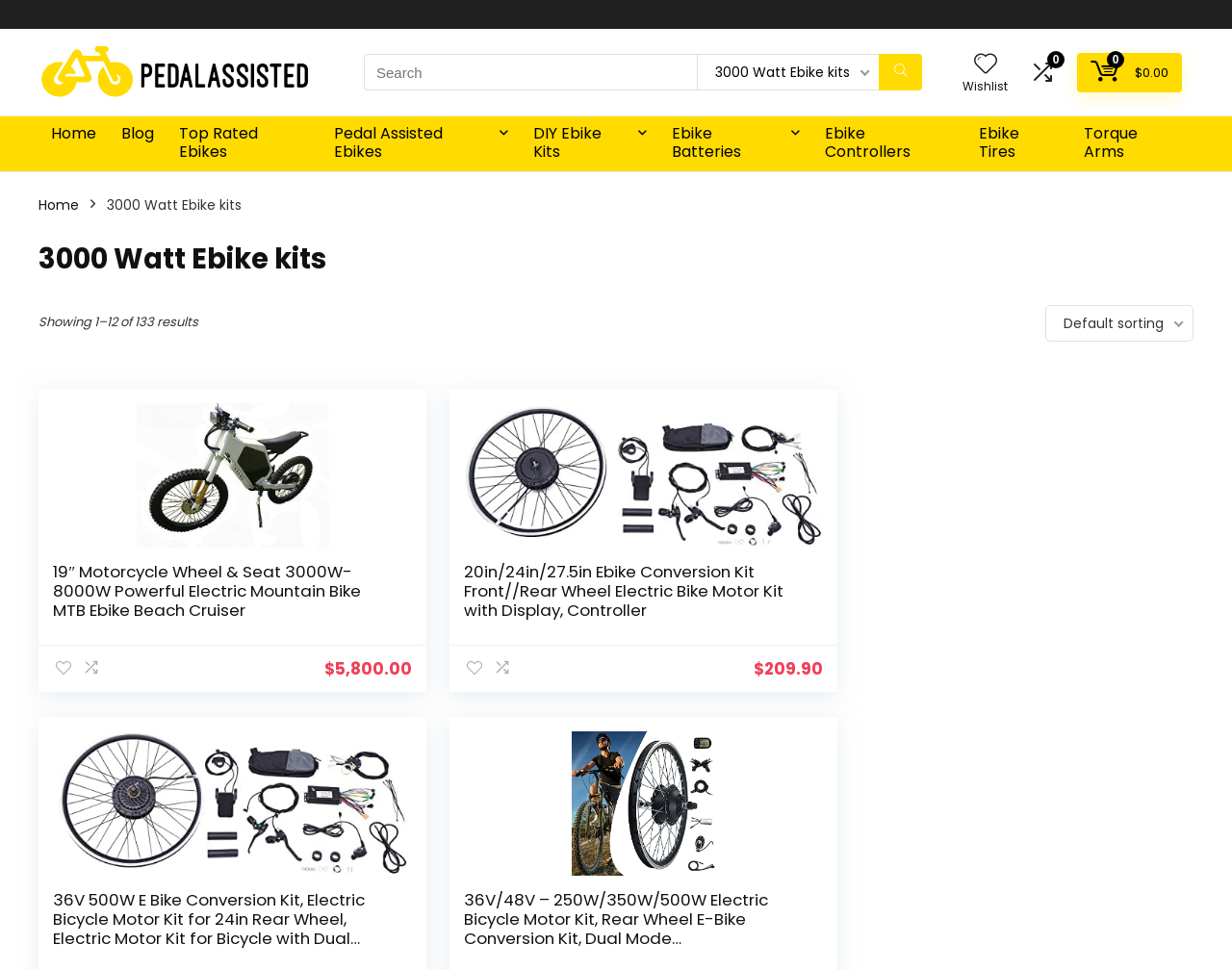Locate the bounding box of the UI element defined by this description: "Contact". The coordinates should be given as four float numbers between 0 and 1, formatted as [left, top, right, bottom].

None